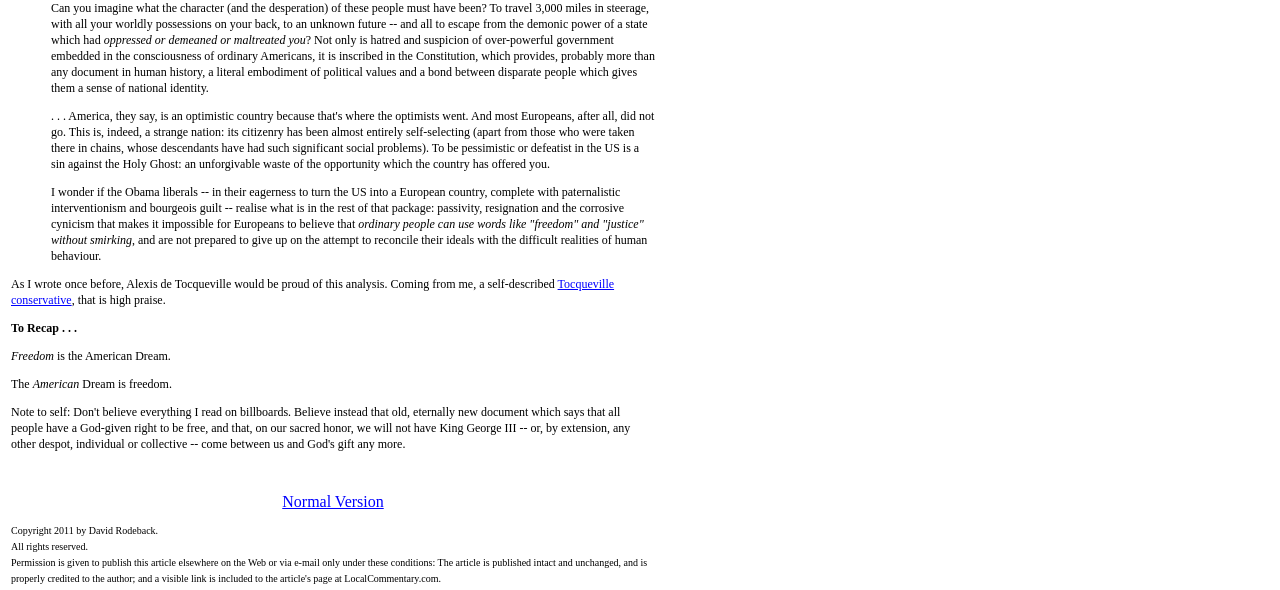Locate the UI element described by Normal Version in the provided webpage screenshot. Return the bounding box coordinates in the format (top-left x, top-left y, bottom-right x, bottom-right y), ensuring all values are between 0 and 1.

[0.221, 0.835, 0.3, 0.864]